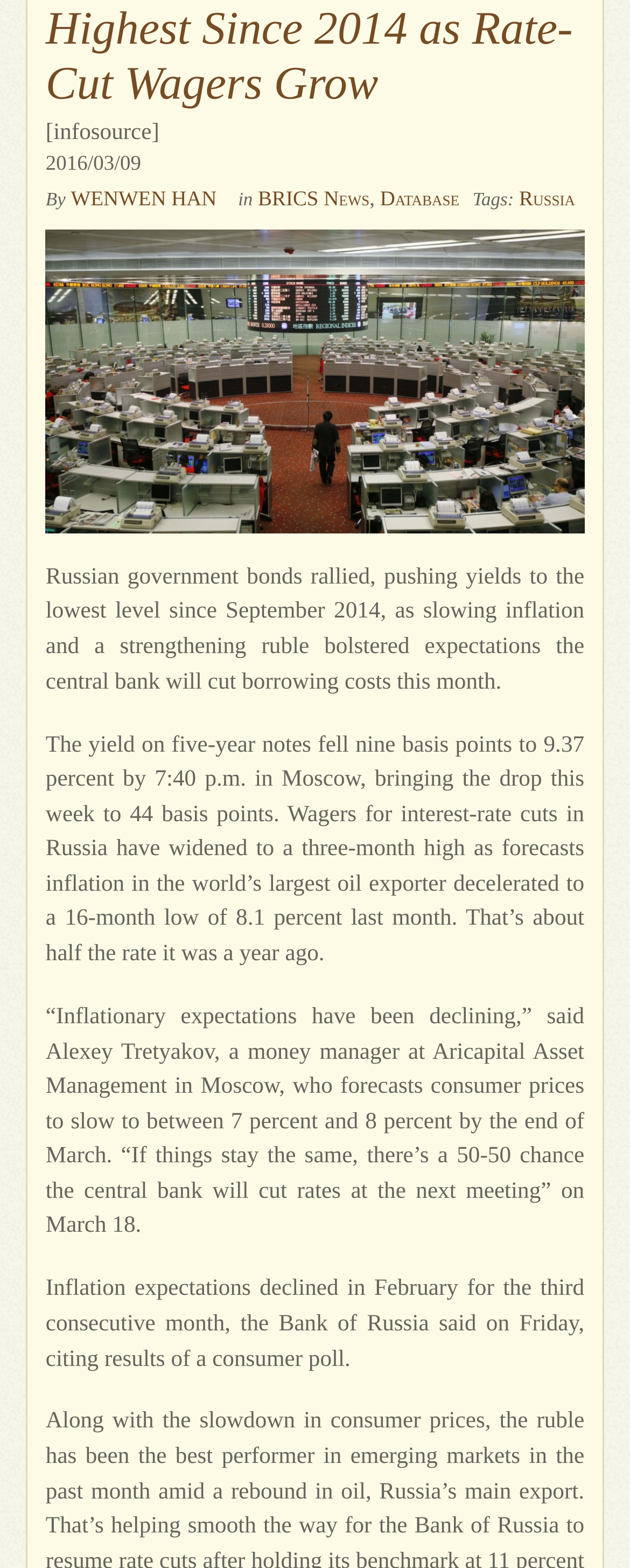Given the webpage screenshot, identify the bounding box of the UI element that matches this description: "BRICS News".

[0.409, 0.118, 0.586, 0.134]